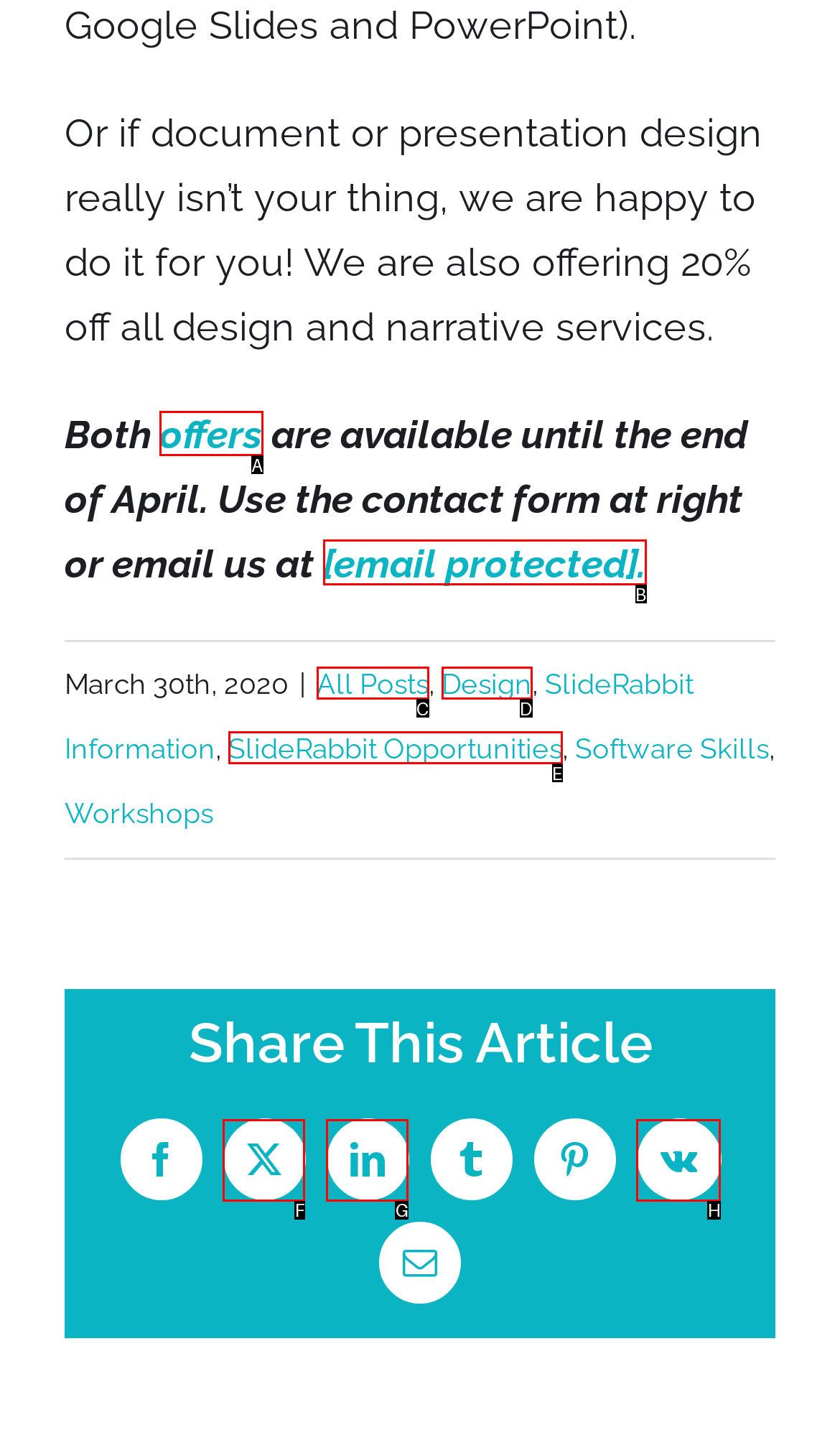Identify the HTML element to click to fulfill this task: Click on 'offers'
Answer with the letter from the given choices.

A